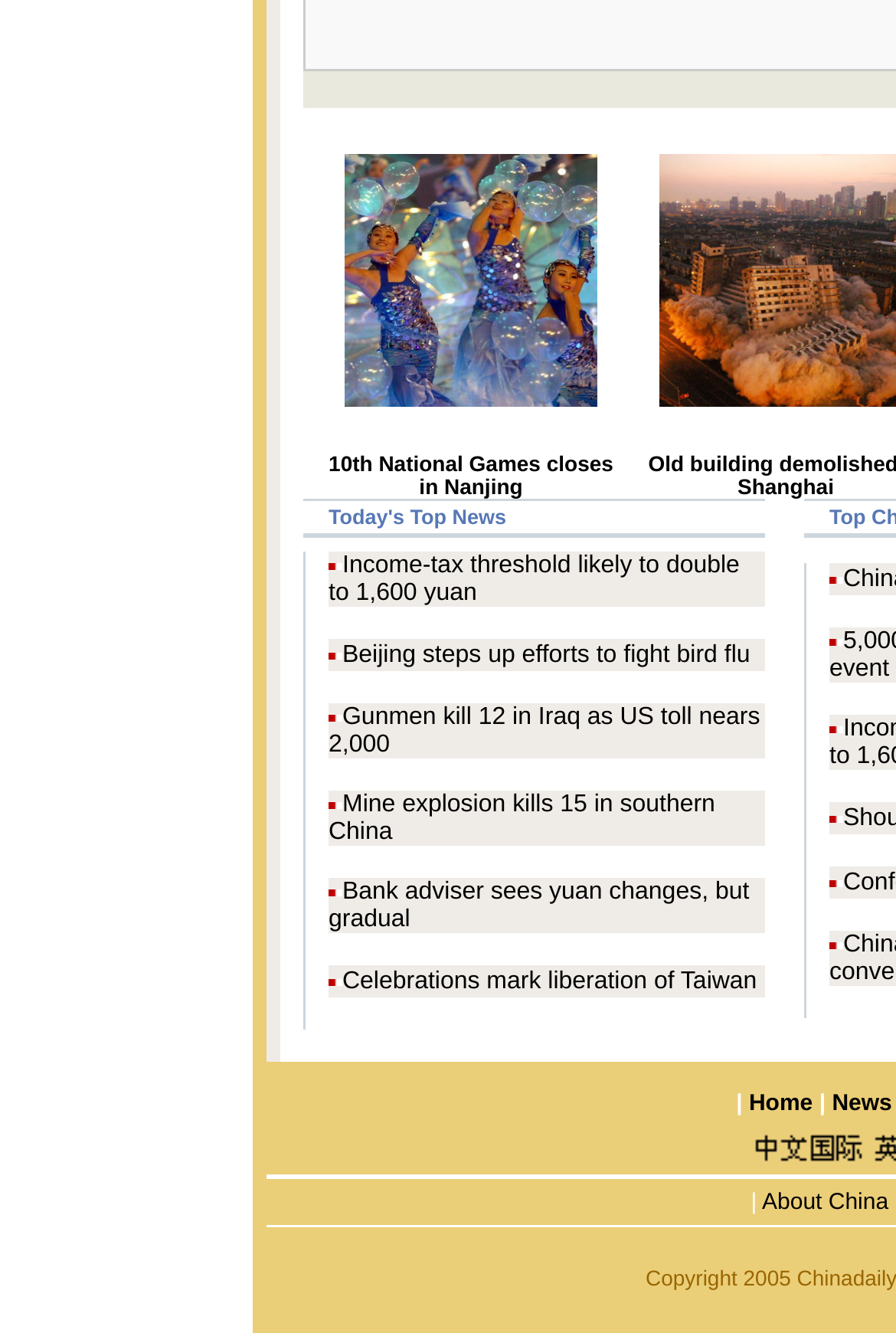Provide the bounding box coordinates of the area you need to click to execute the following instruction: "Enter your name".

None